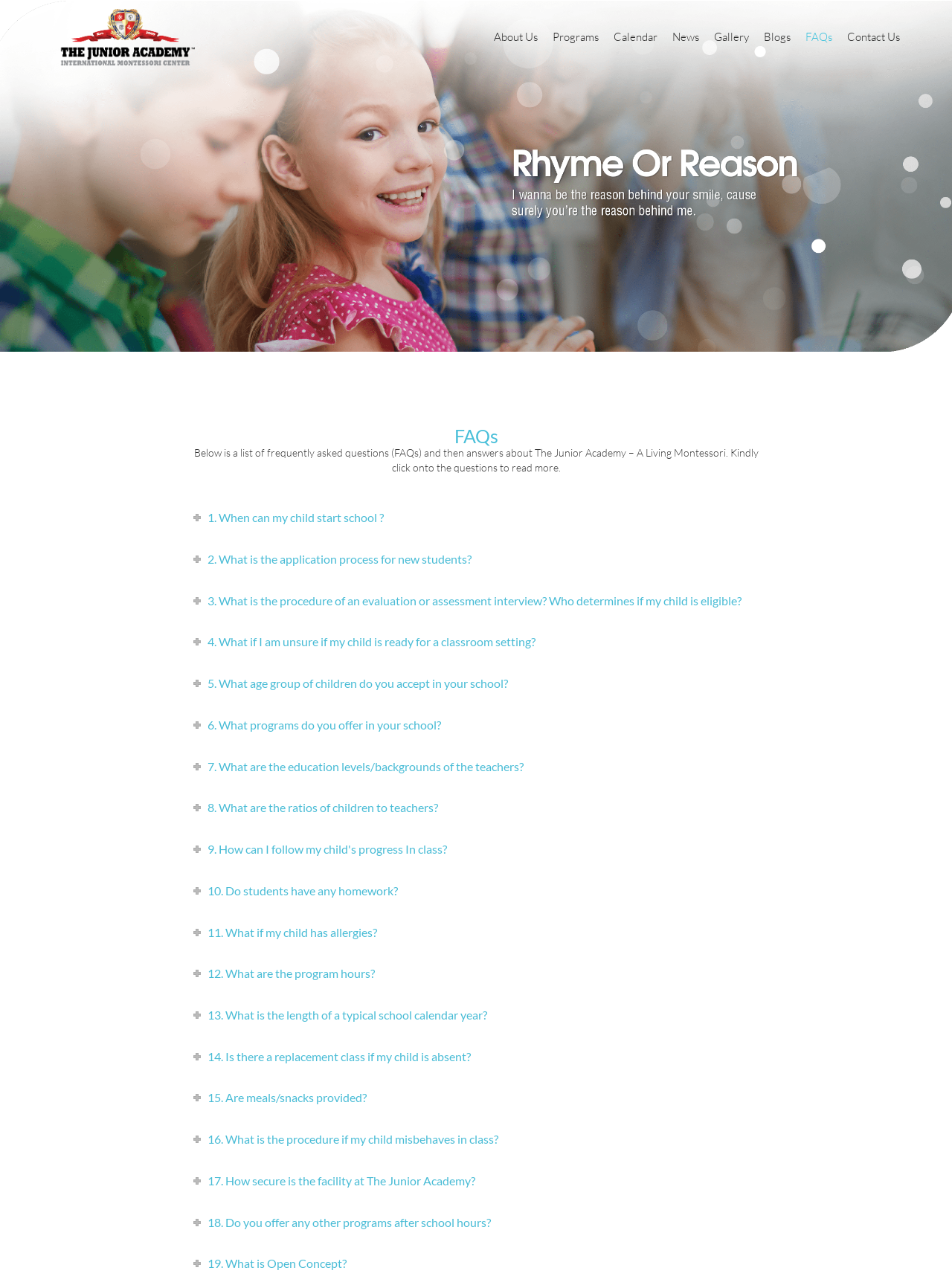Locate the bounding box of the UI element with the following description: "Home In The School (HITS)".

[0.573, 0.119, 0.729, 0.143]